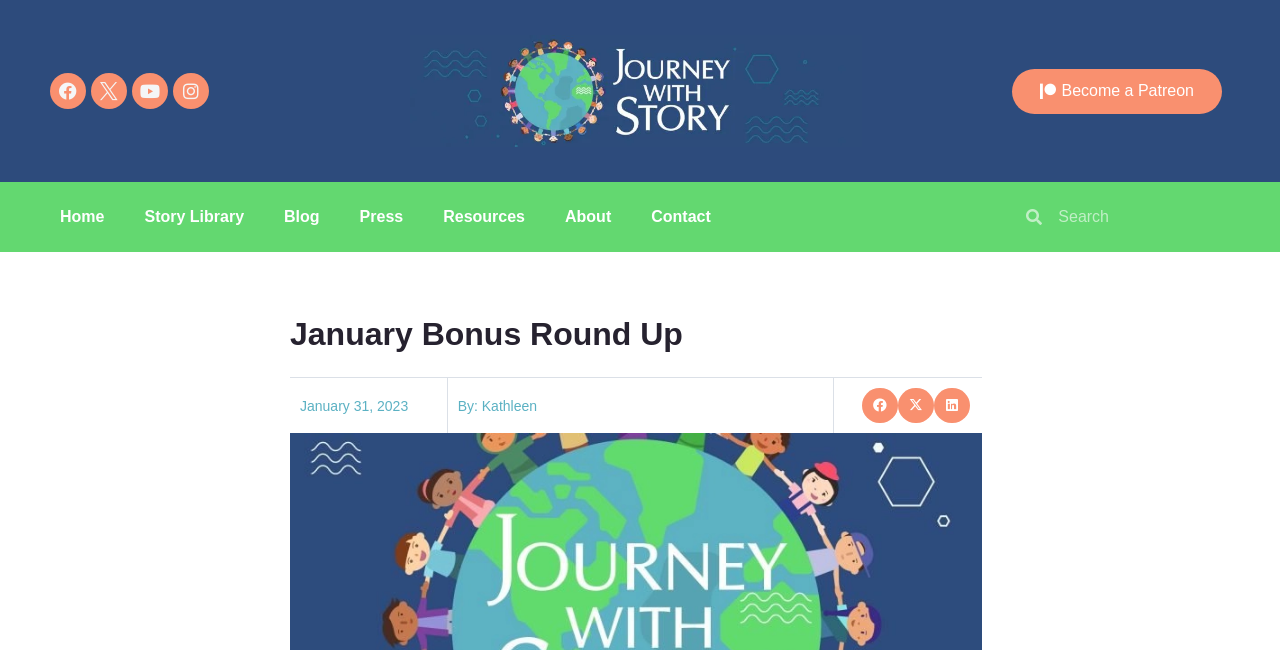Determine the bounding box coordinates of the clickable element to complete this instruction: "Go to the Story Library". Provide the coordinates in the format of four float numbers between 0 and 1, [left, top, right, bottom].

[0.097, 0.299, 0.206, 0.37]